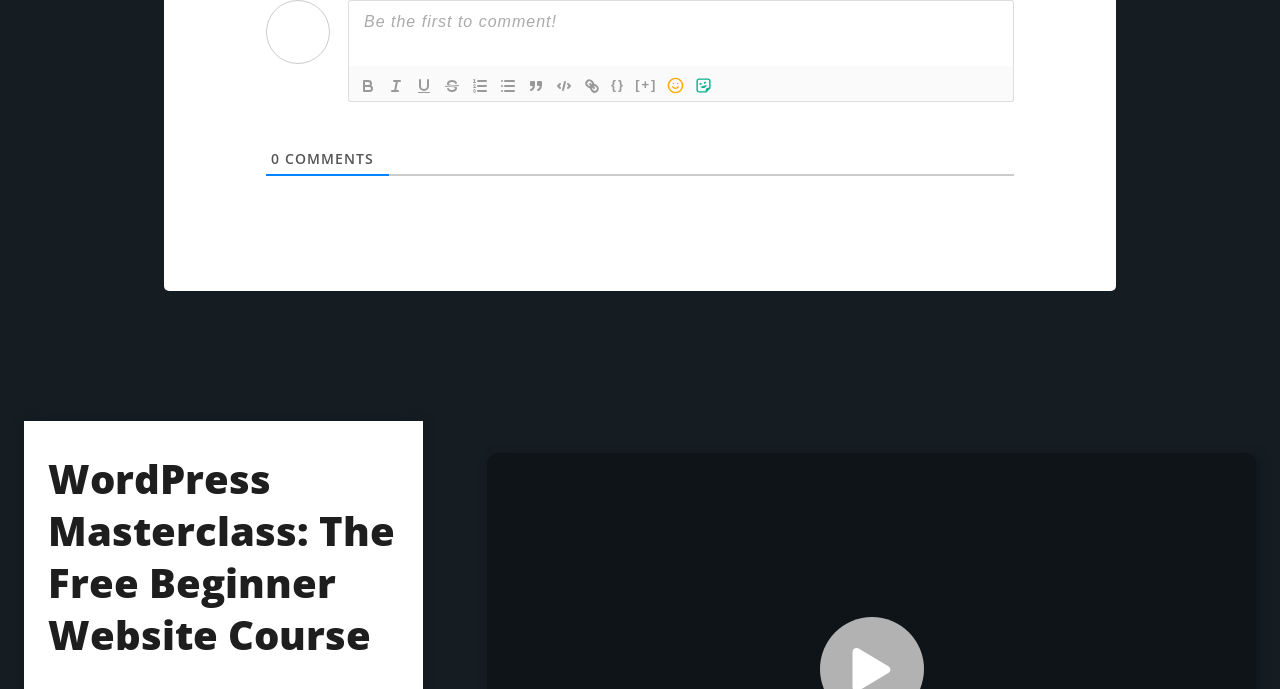Specify the bounding box coordinates of the area to click in order to execute this command: 'Lodge a new complaint'. The coordinates should consist of four float numbers ranging from 0 to 1, and should be formatted as [left, top, right, bottom].

None